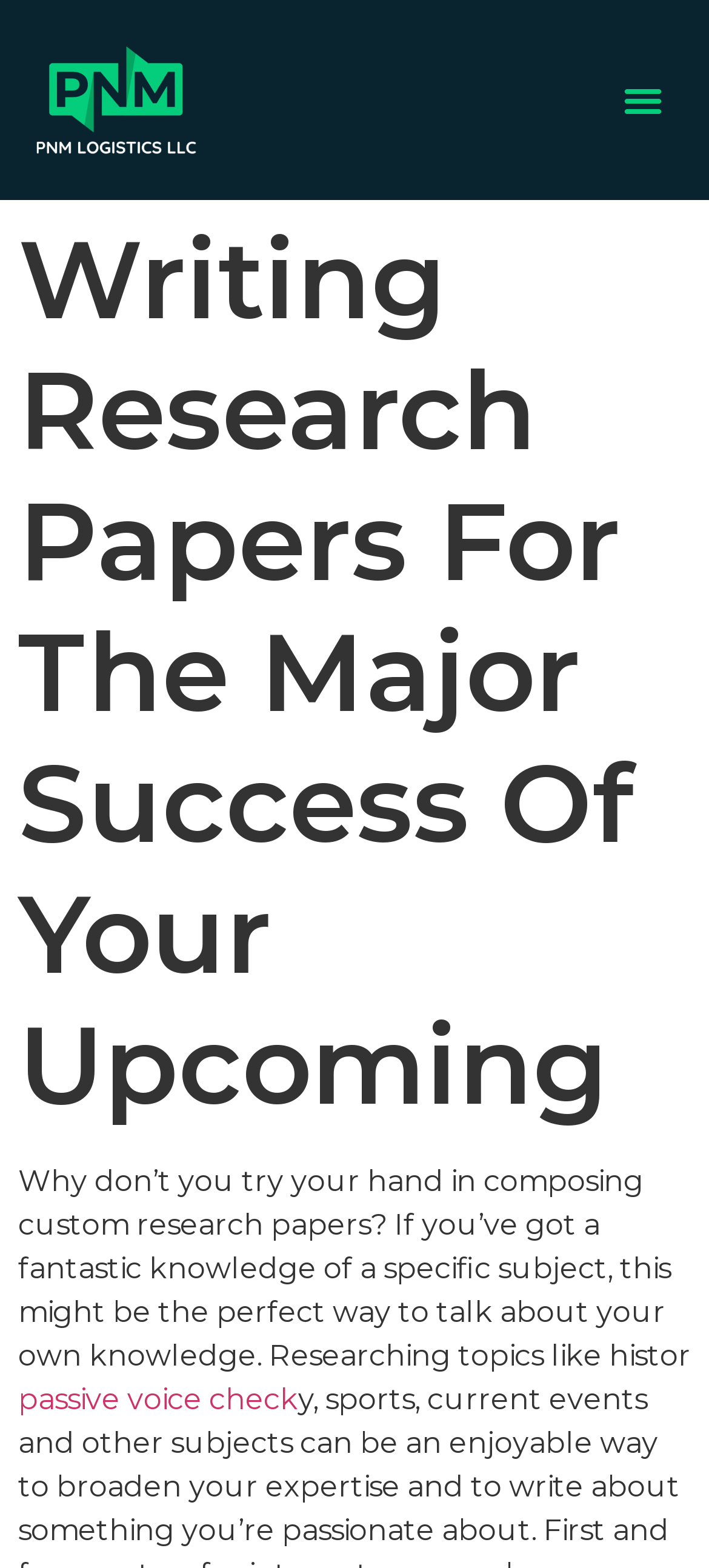Find the coordinates for the bounding box of the element with this description: "passive voice check".

[0.026, 0.881, 0.421, 0.903]